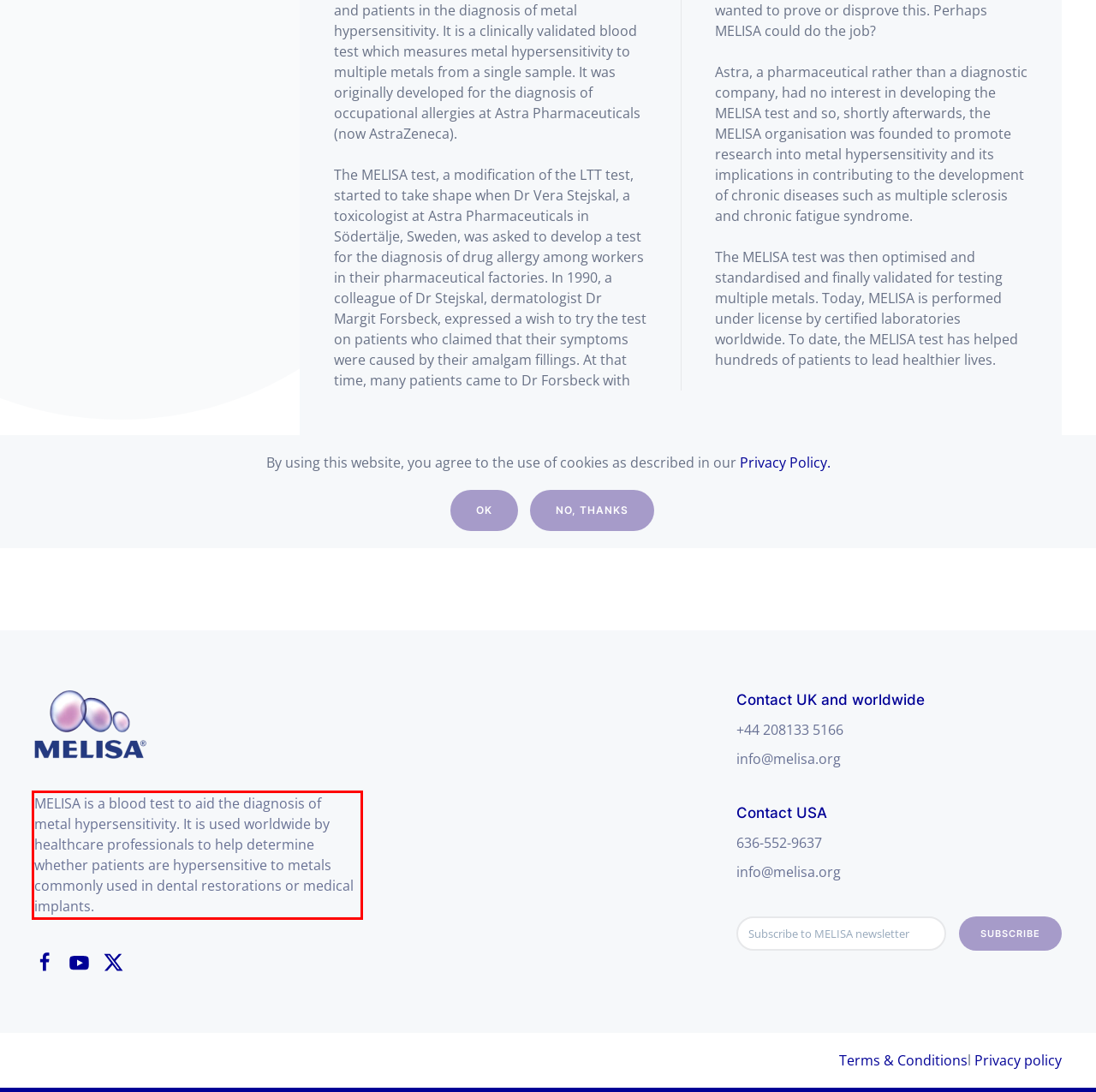Please take the screenshot of the webpage, find the red bounding box, and generate the text content that is within this red bounding box.

MELISA is a blood test to aid the diagnosis of metal hypersensitivity. It is used worldwide by healthcare professionals to help determine whether patients are hypersensitive to metals commonly used in dental restorations or medical implants.